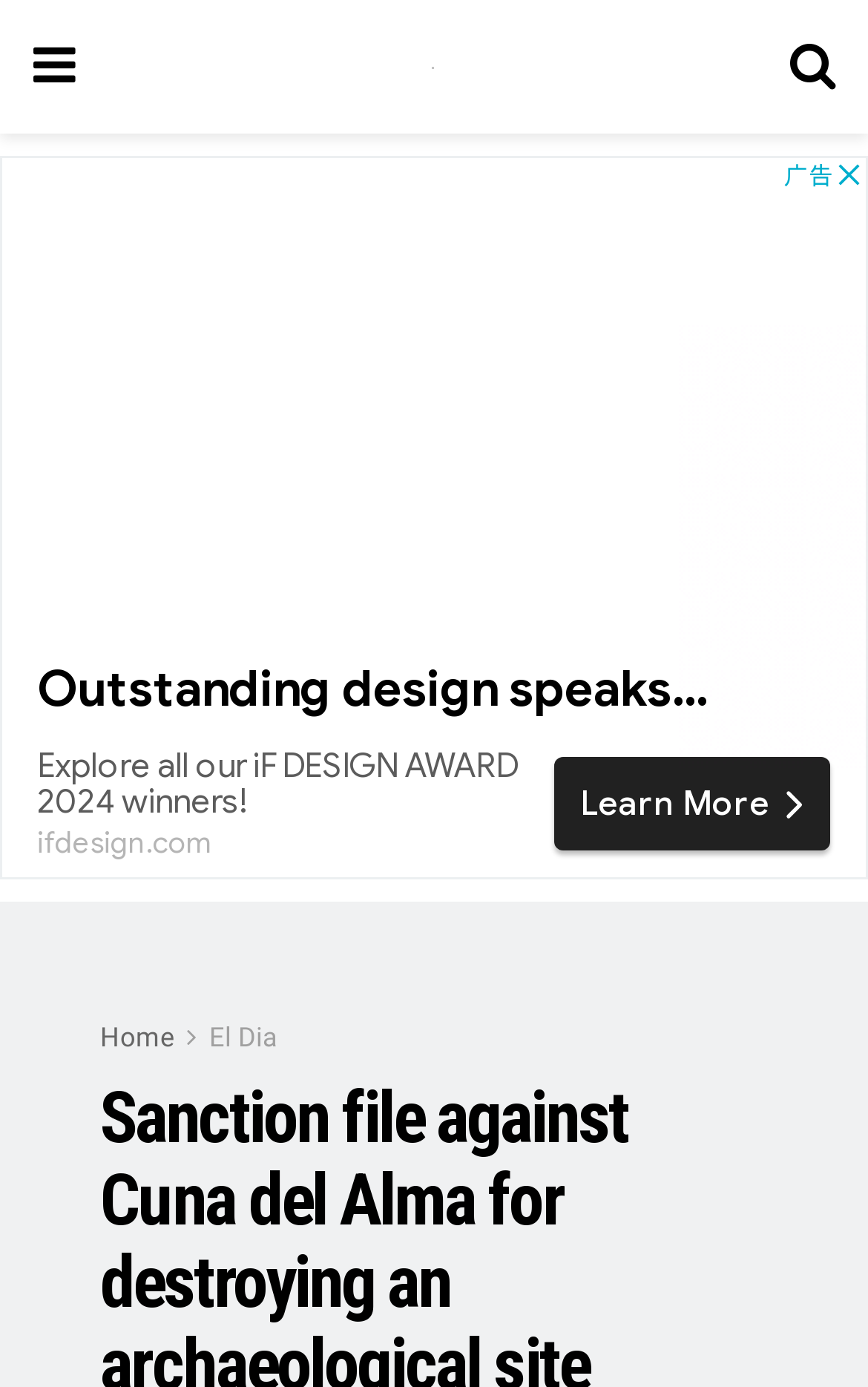Offer a meticulous description of the webpage's structure and content.

The webpage appears to be a news article page, specifically from Tenerife Weekly News. At the top left, there is a small icon represented by a Unicode character '\uf0c9'. Next to it, the title "Tenerife Weekly News" is displayed, accompanied by a small image of the same name. On the top right, another icon represented by a Unicode character '\uf002' is present.

Below the top section, a large advertisement iframe occupies the full width of the page, spanning from the top to about two-thirds of the way down.

In the bottom section, there are two links: "Home" on the left and "El Dia" on the right. These links are positioned near the bottom of the page.

The main content of the webpage, which is not explicitly described in the accessibility tree, is likely to be related to the meta description, which mentions a sanctioning file against a company for destroying an archaeological site.